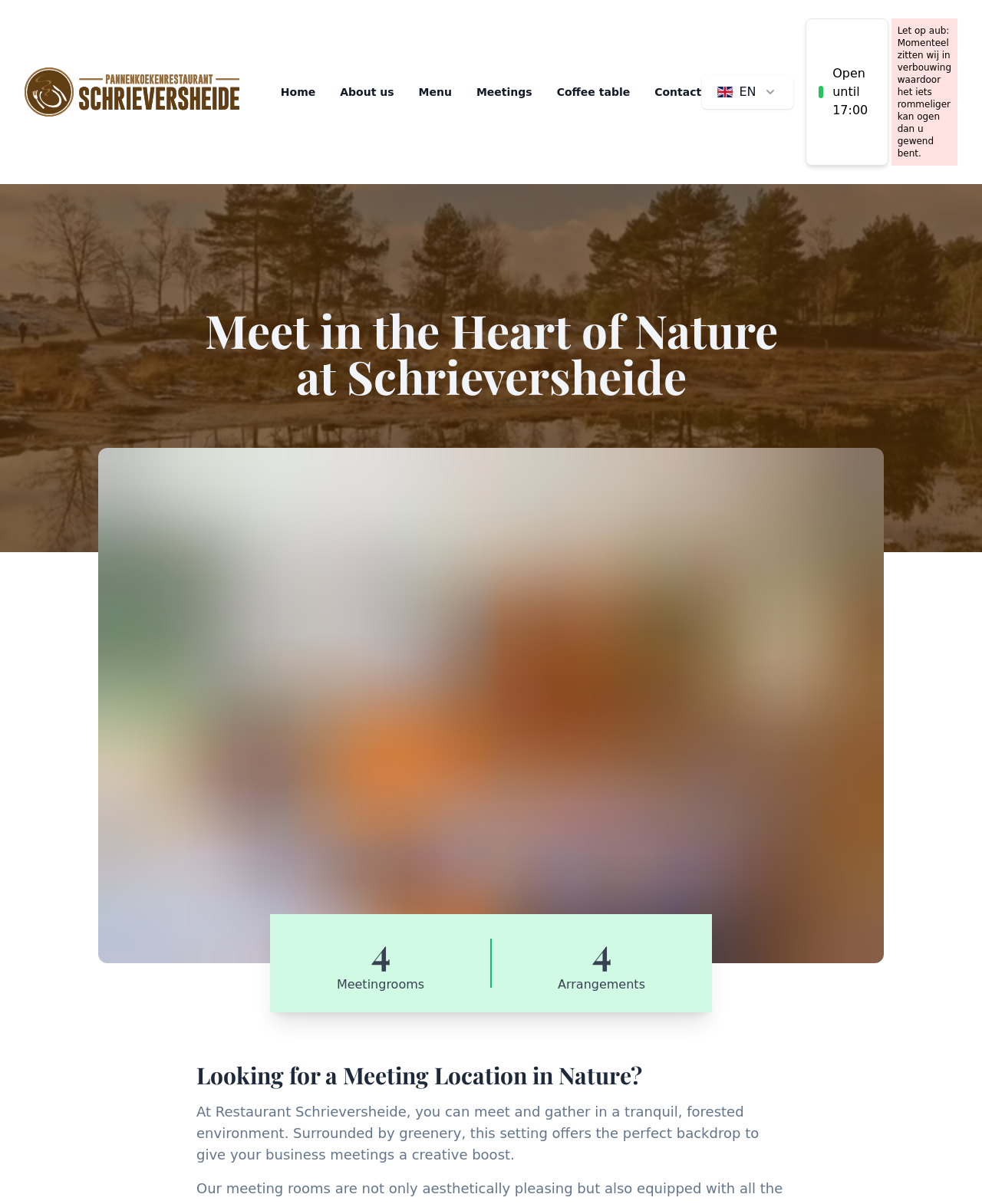What time does the restaurant close?
Please respond to the question with a detailed and thorough explanation.

I found the answer by looking at the static text element that says 'Open until 17:00'.